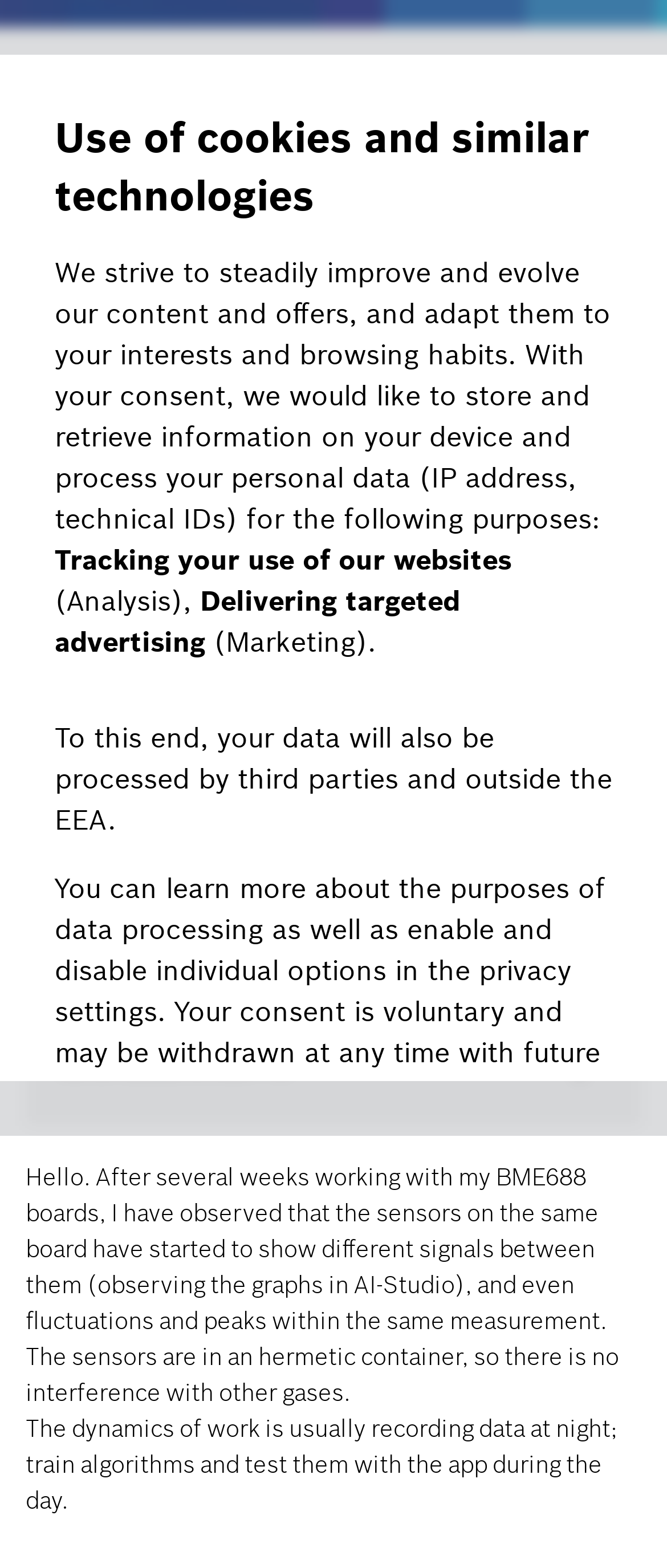Specify the bounding box coordinates of the area to click in order to follow the given instruction: "Show thread options."

[0.626, 0.525, 0.715, 0.557]